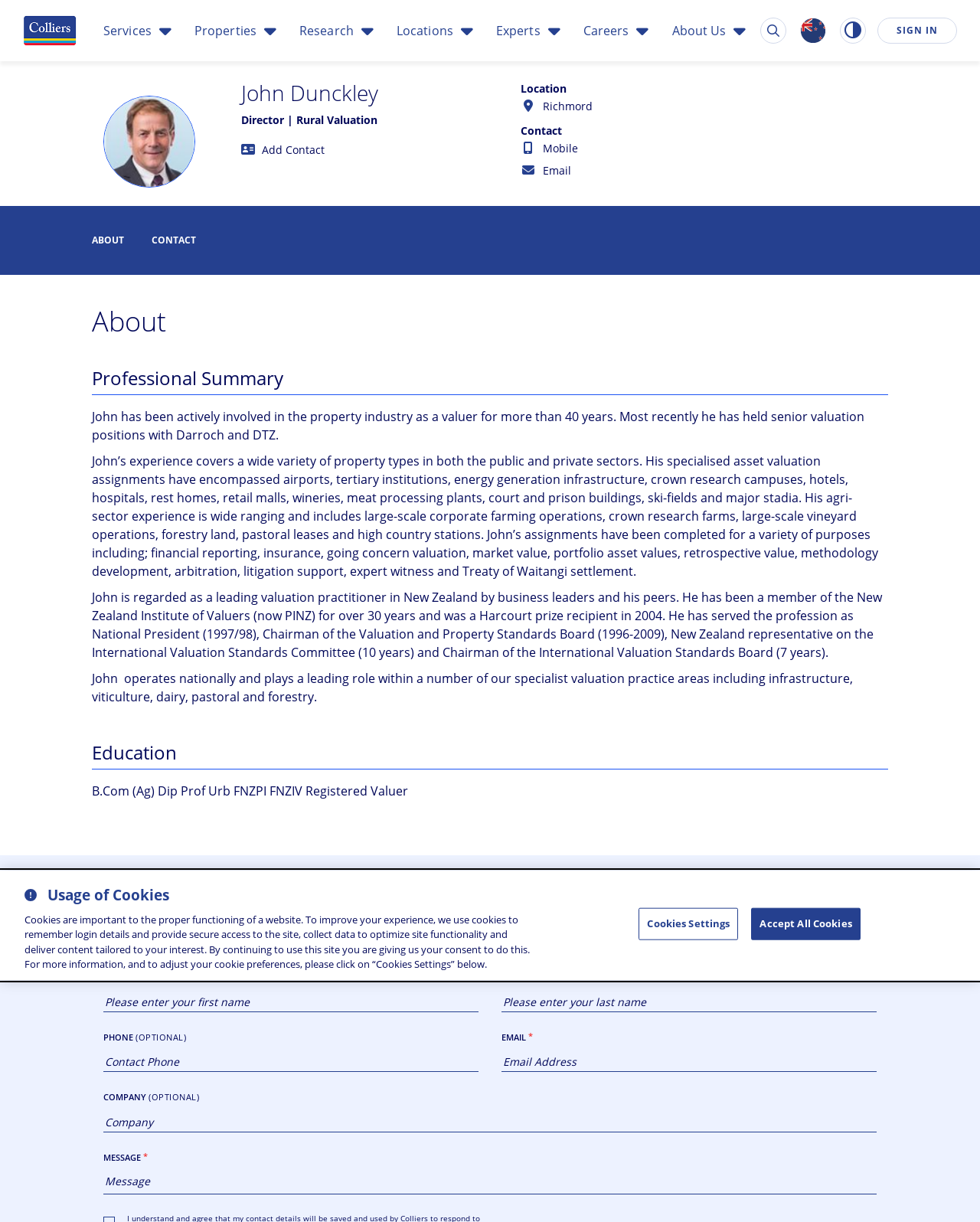Please identify the coordinates of the bounding box that should be clicked to fulfill this instruction: "Click the 'Richmond' link".

[0.554, 0.081, 0.605, 0.093]